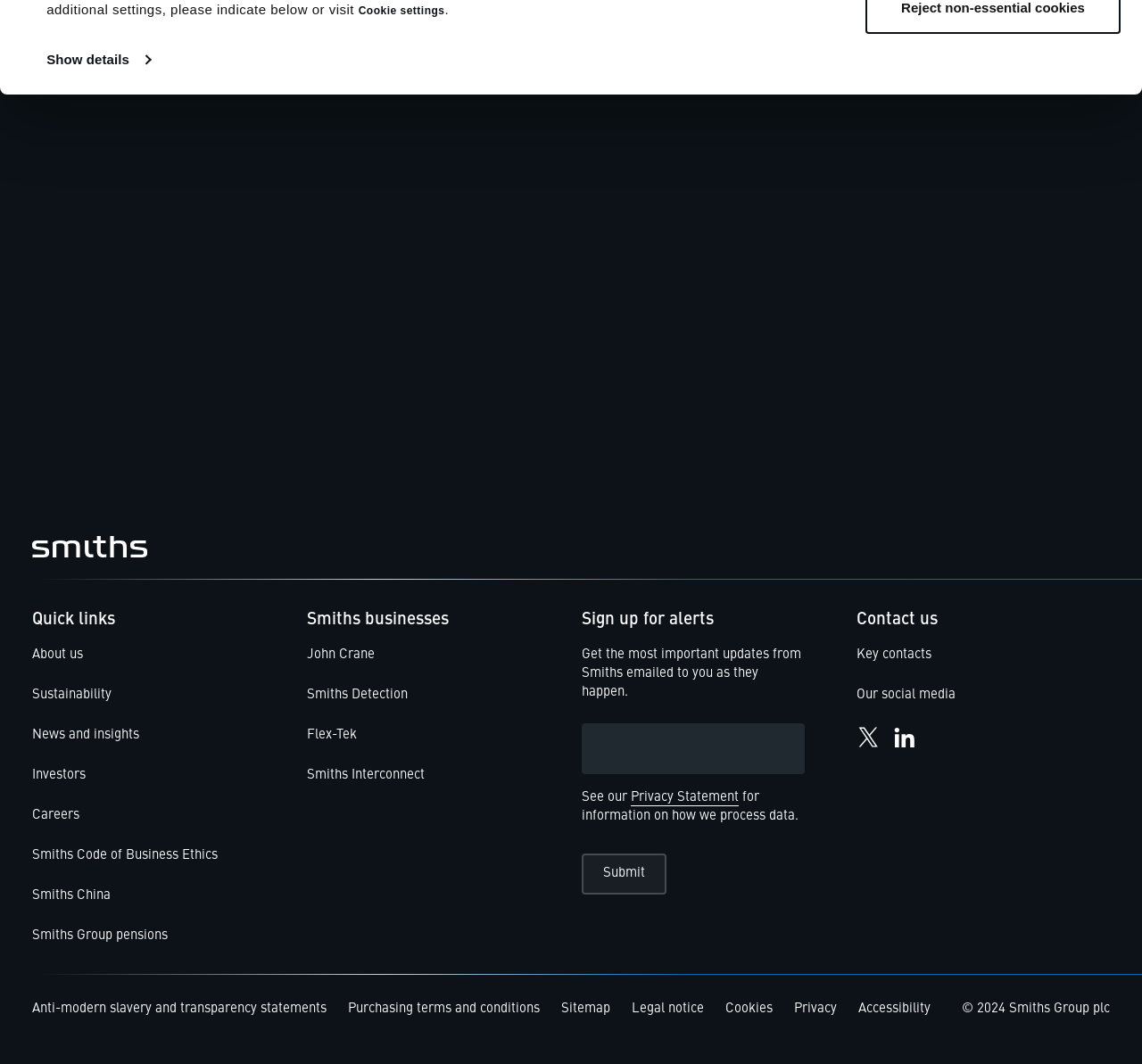Answer with a single word or phrase: 
How many quick links are available?

7